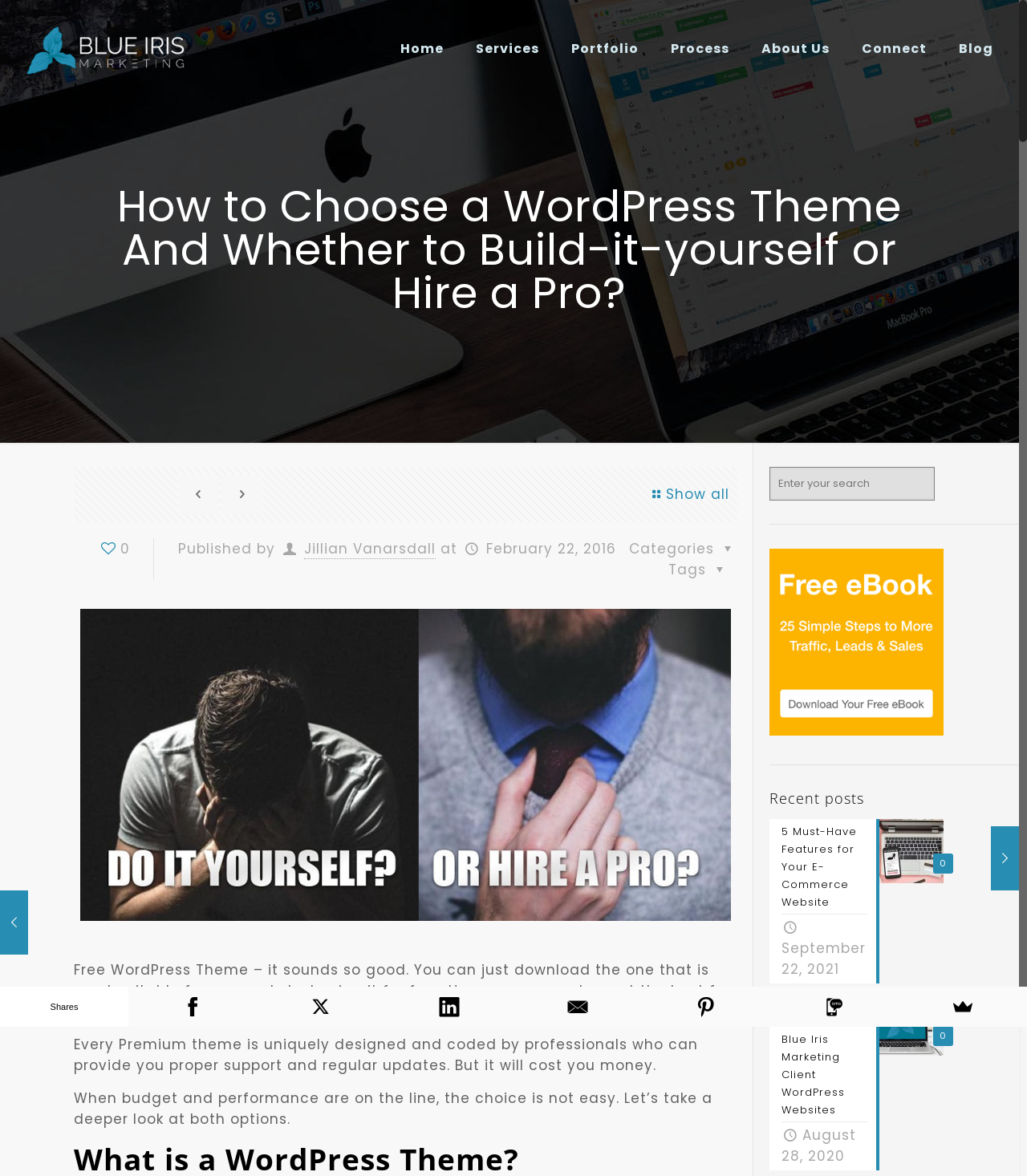Give a full account of the webpage's elements and their arrangement.

This webpage is about choosing a WordPress theme, specifically discussing the pros and cons of free and premium themes. At the top, there is a website header with a logo and navigation links to different sections of the website, including Home, Services, Portfolio, Process, About Us, Connect, and Blog.

Below the header, there is a main heading that reads "How to Choose a WordPress Theme And Whether to Build-it-yourself or Hire a Pro?" followed by a series of links to social media profiles and a search bar.

The main content of the webpage is divided into three sections. The first section discusses the advantages and disadvantages of free WordPress themes, highlighting that while they are free, they may not provide proper support and regular updates. The second section talks about premium themes, which are uniquely designed and coded by professionals but come at a cost.

The third section is a list of recent posts, including "5 Must-Have Features for Your E-Commerce Website" and "Newly Launched Blue Iris Marketing Client WordPress Websites". There are also links to other articles on the side, including "Google Webmaster Guidelines: What has changed?" and "Google’s Top SEO Ranking Factors: What Matters Most".

At the bottom of the page, there are links to share the article on various social media platforms, including Facebook, LinkedIn, Email, Pinterest, SMS, and SumoMe.